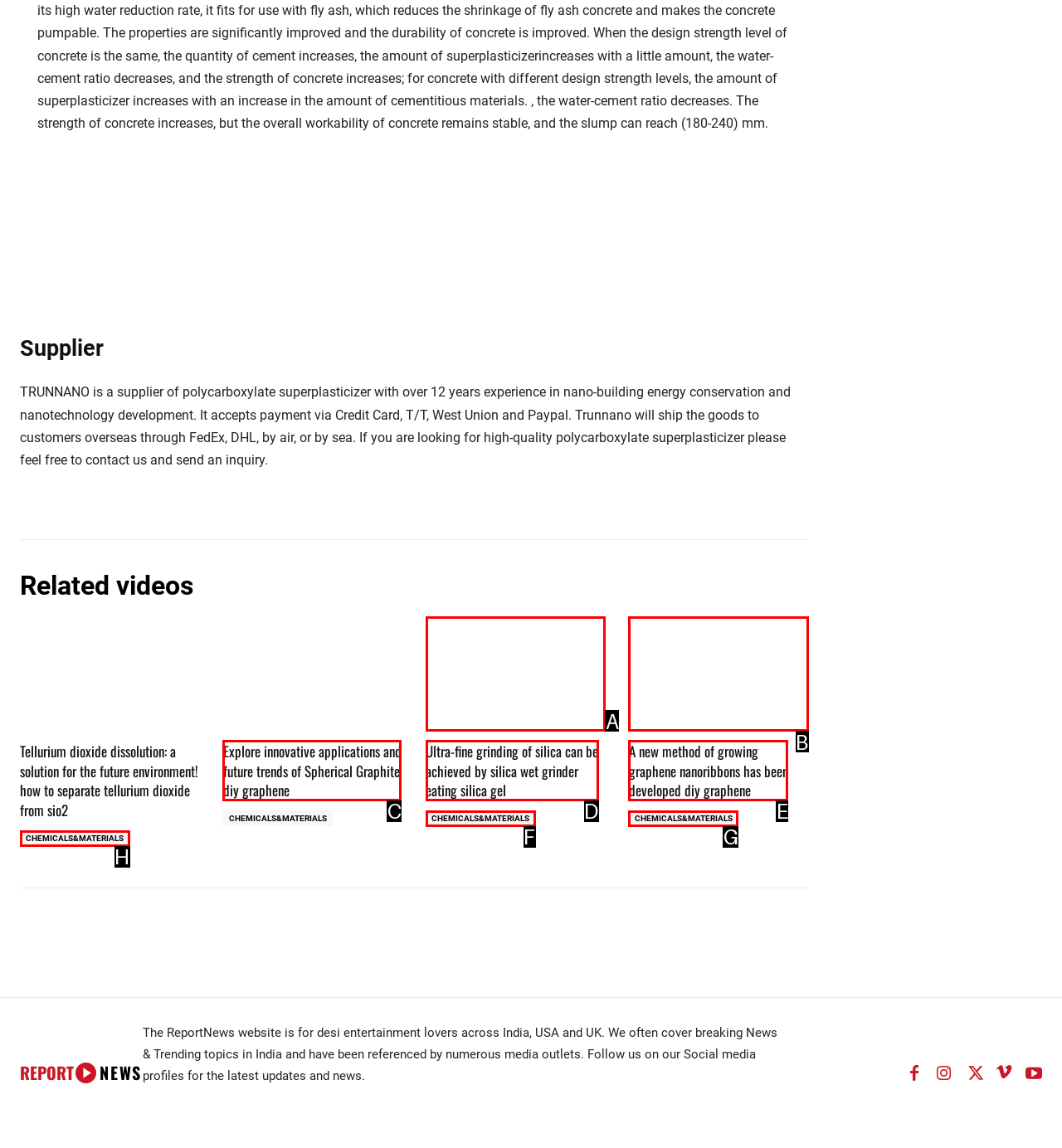Pick the HTML element that corresponds to the description: Magazines
Answer with the letter of the correct option from the given choices directly.

None